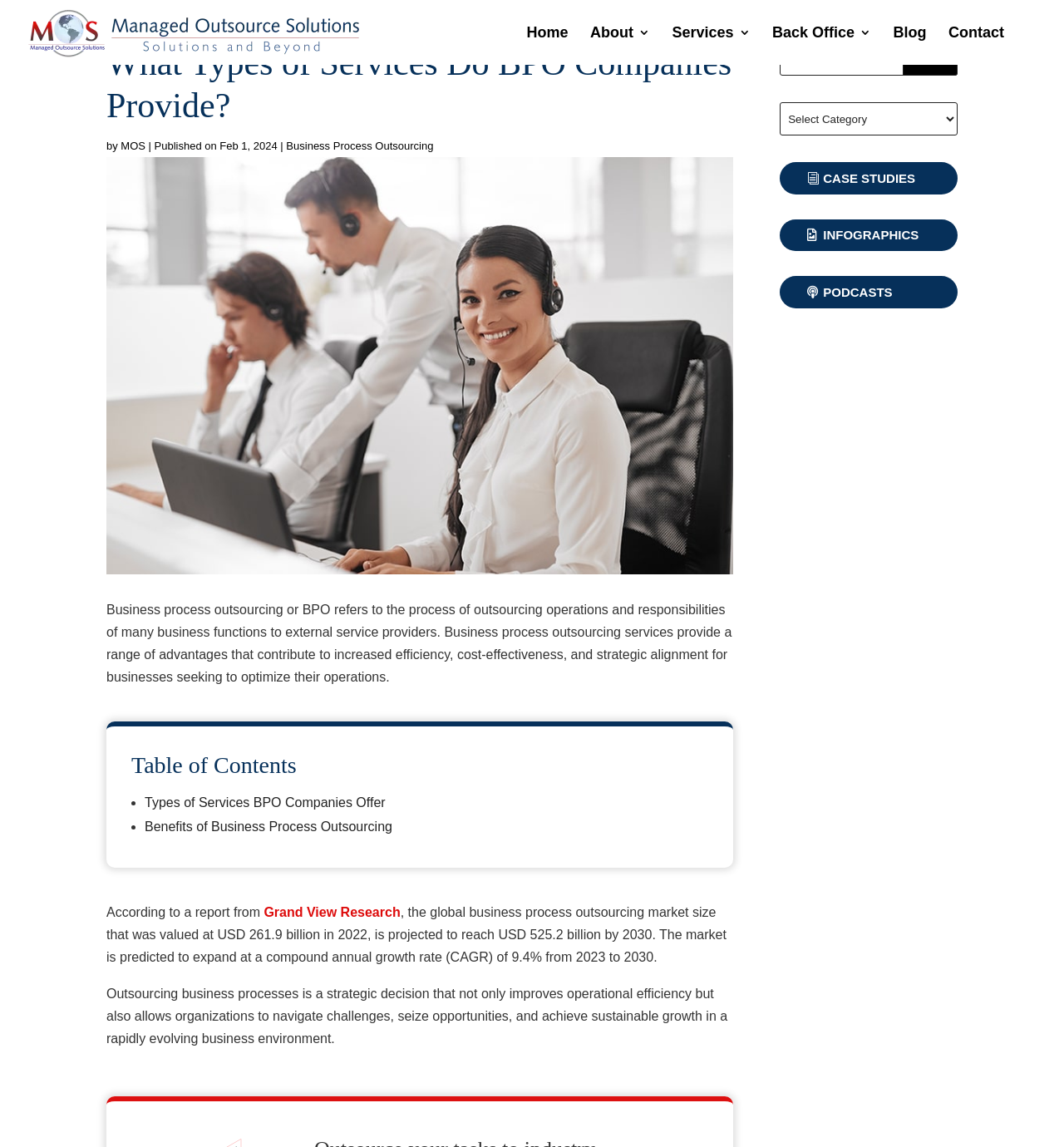What is the projected market size of BPO by 2030?
Look at the image and construct a detailed response to the question.

According to the text on the webpage, 'the global business process outsourcing market size that was valued at USD 261.9 billion in 2022, is projected to reach USD 525.2 billion by 2030.' This suggests that the projected market size of BPO by 2030 is USD 525.2 billion.